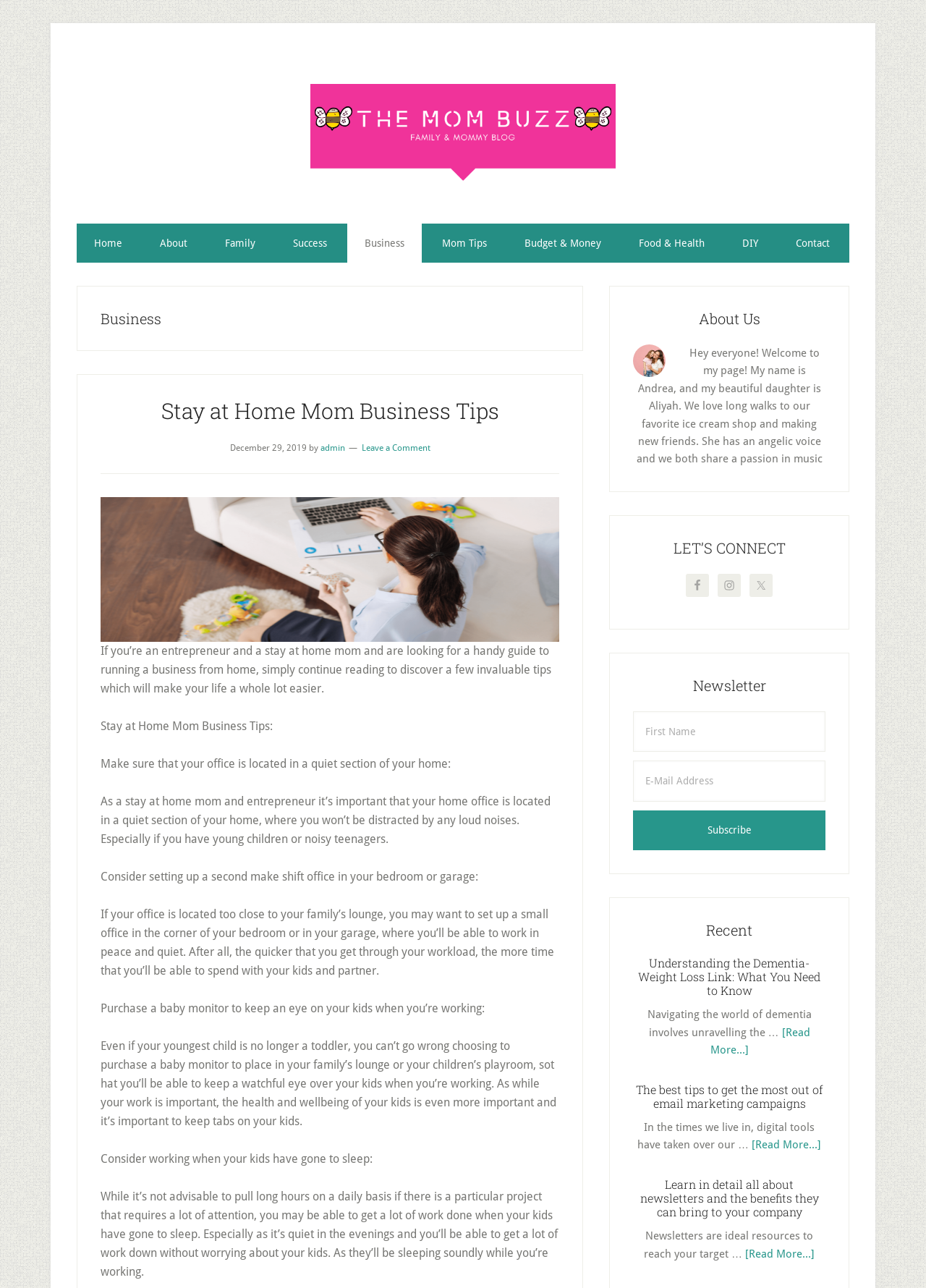Find the bounding box coordinates for the area you need to click to carry out the instruction: "Read the 'Understanding the Dementia-Weight Loss Link: What You Need to Know' article". The coordinates should be four float numbers between 0 and 1, indicated as [left, top, right, bottom].

[0.684, 0.742, 0.891, 0.822]